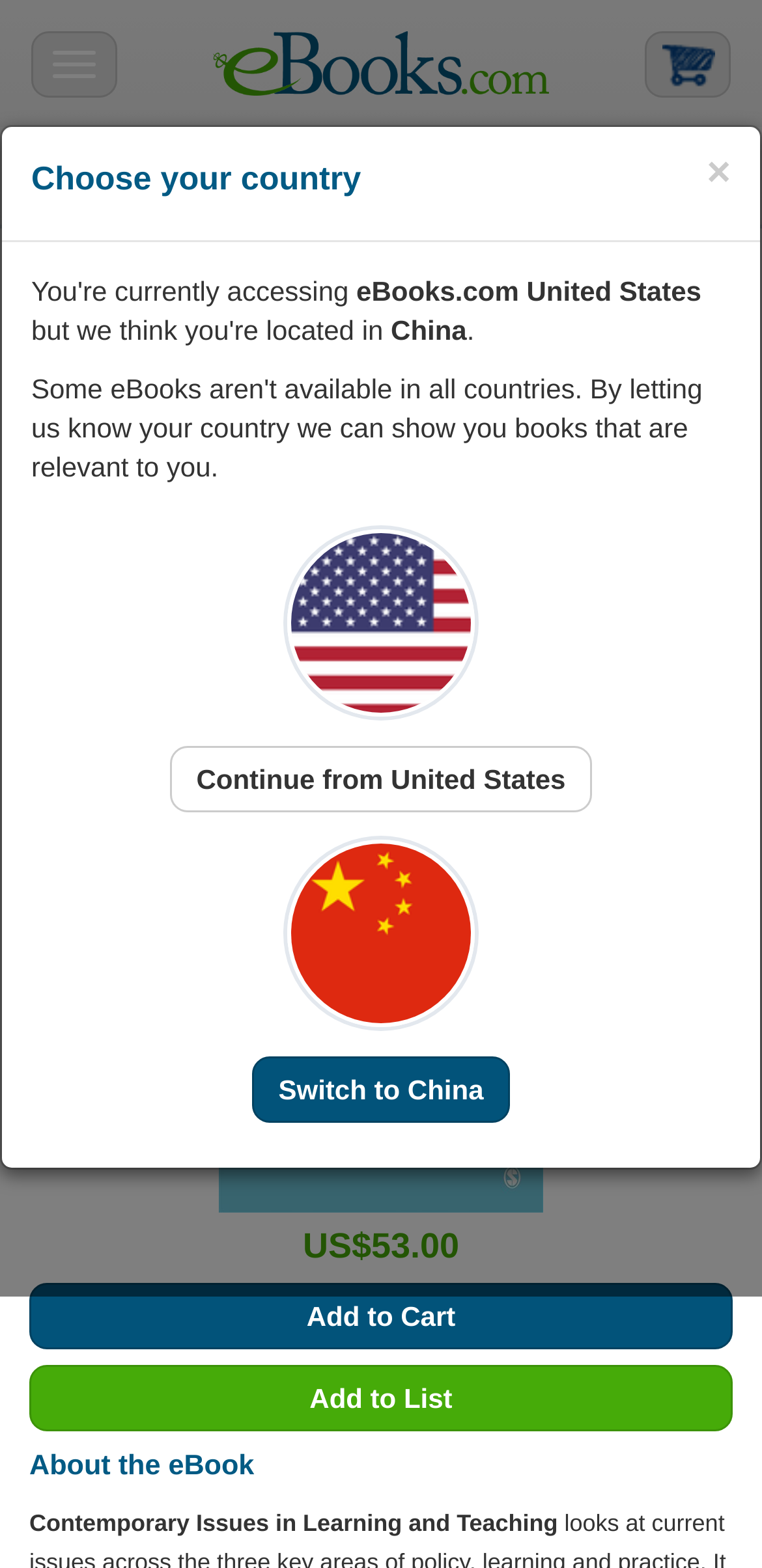Locate the bounding box coordinates of the element's region that should be clicked to carry out the following instruction: "Switch to China". The coordinates need to be four float numbers between 0 and 1, i.e., [left, top, right, bottom].

[0.041, 0.631, 0.959, 0.726]